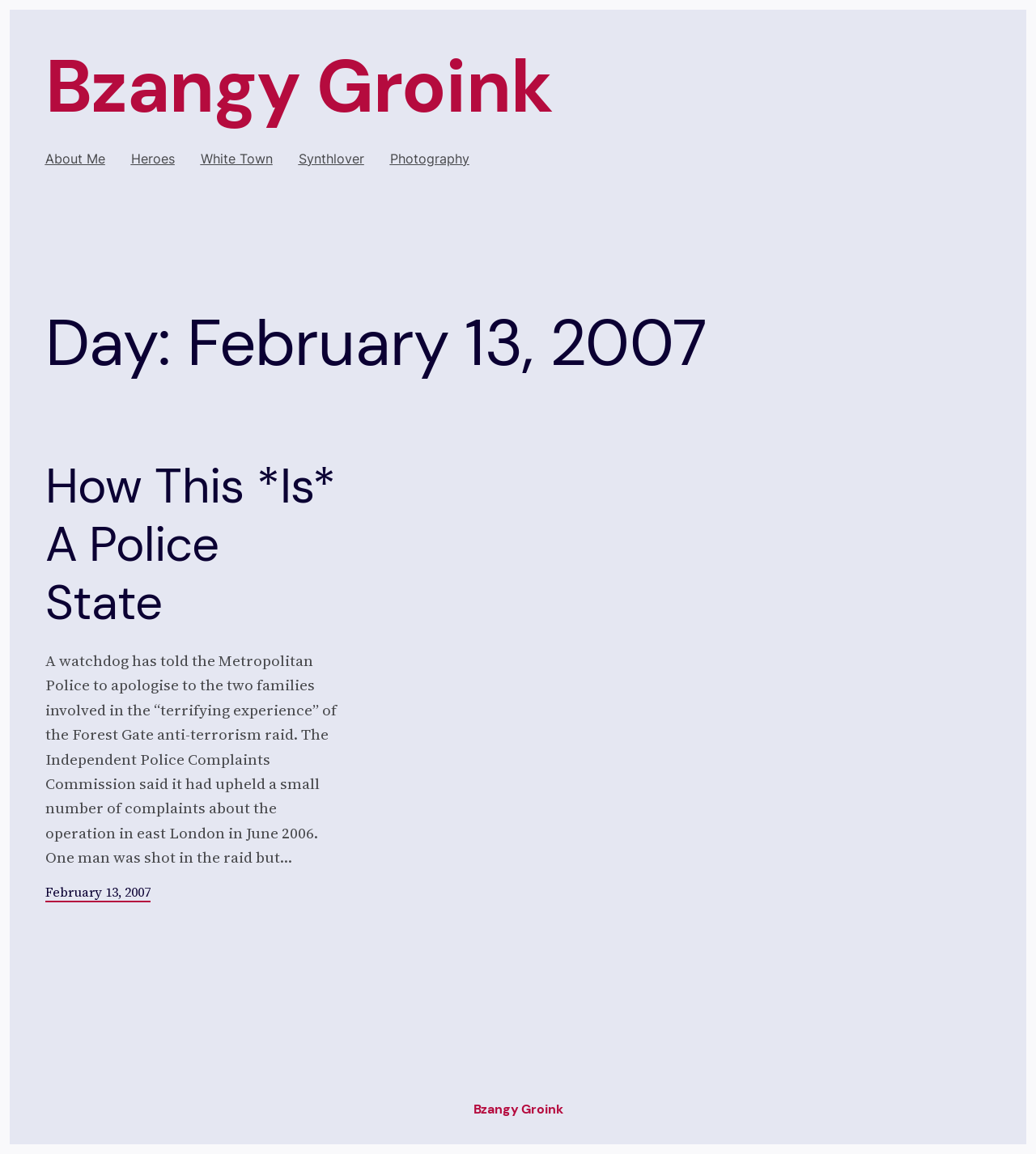Consider the image and give a detailed and elaborate answer to the question: 
What is the name of the website?

The name of the website can be determined by looking at the top navigation bar, where 'Bzangy Groink' is prominently displayed as a link.